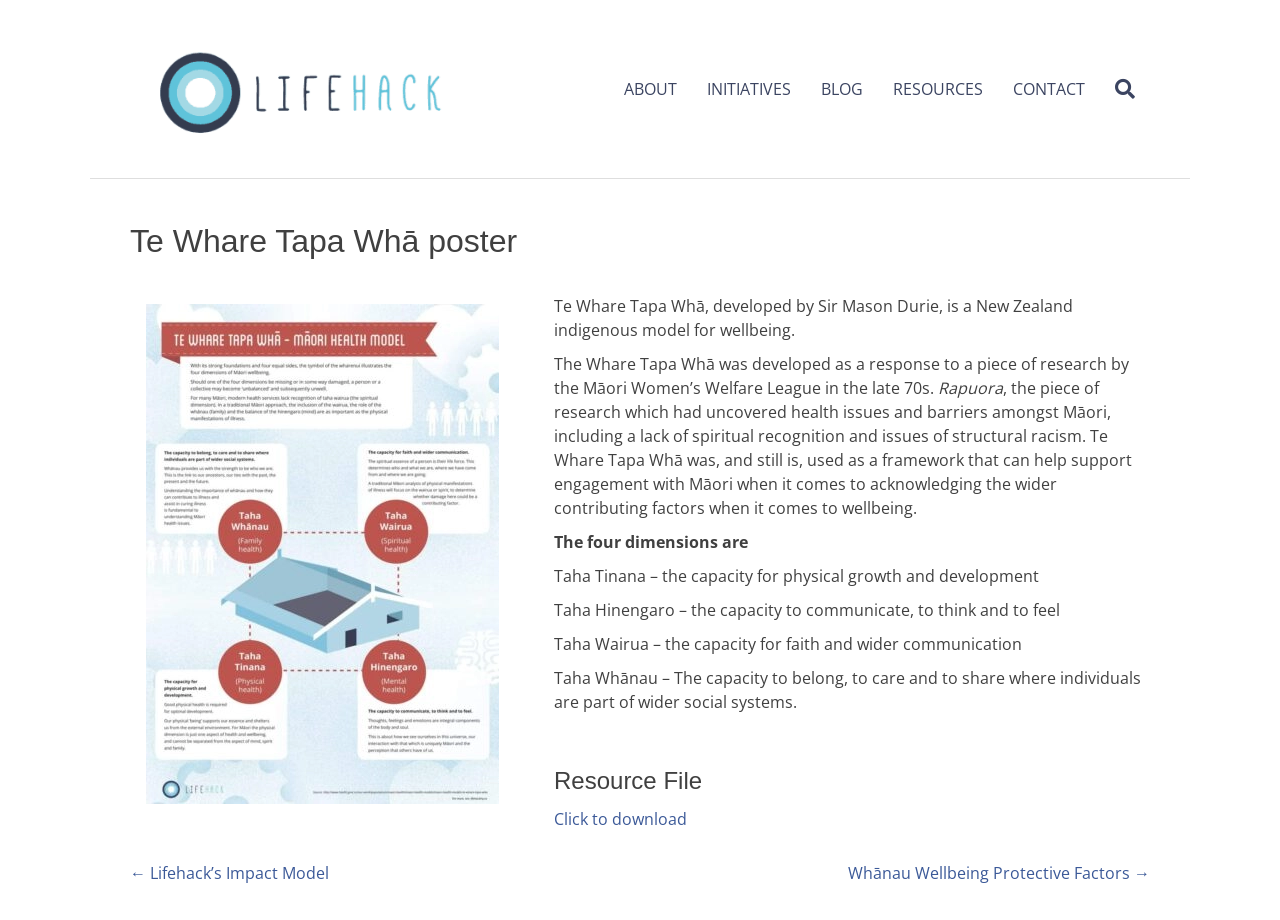Locate the bounding box coordinates of the element to click to perform the following action: 'Search for a resource'. The coordinates should be given as four float values between 0 and 1, in the form of [left, top, right, bottom].

[0.859, 0.072, 0.887, 0.122]